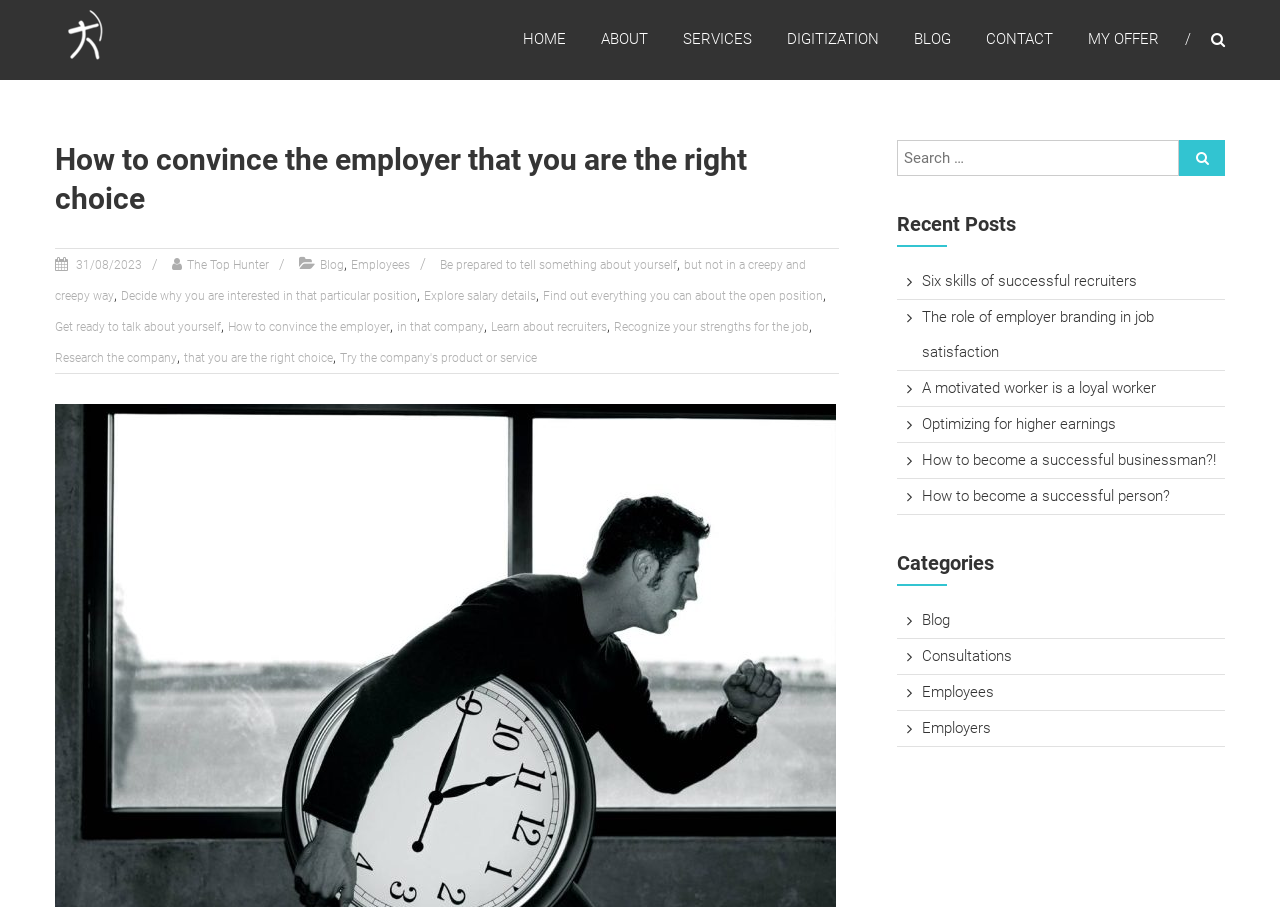What is the name of the author of this blog?
Ensure your answer is thorough and detailed.

The answer can be found by looking at the top left corner of the webpage, where the author's name 'Dejan Marinkovic' is mentioned as a link.